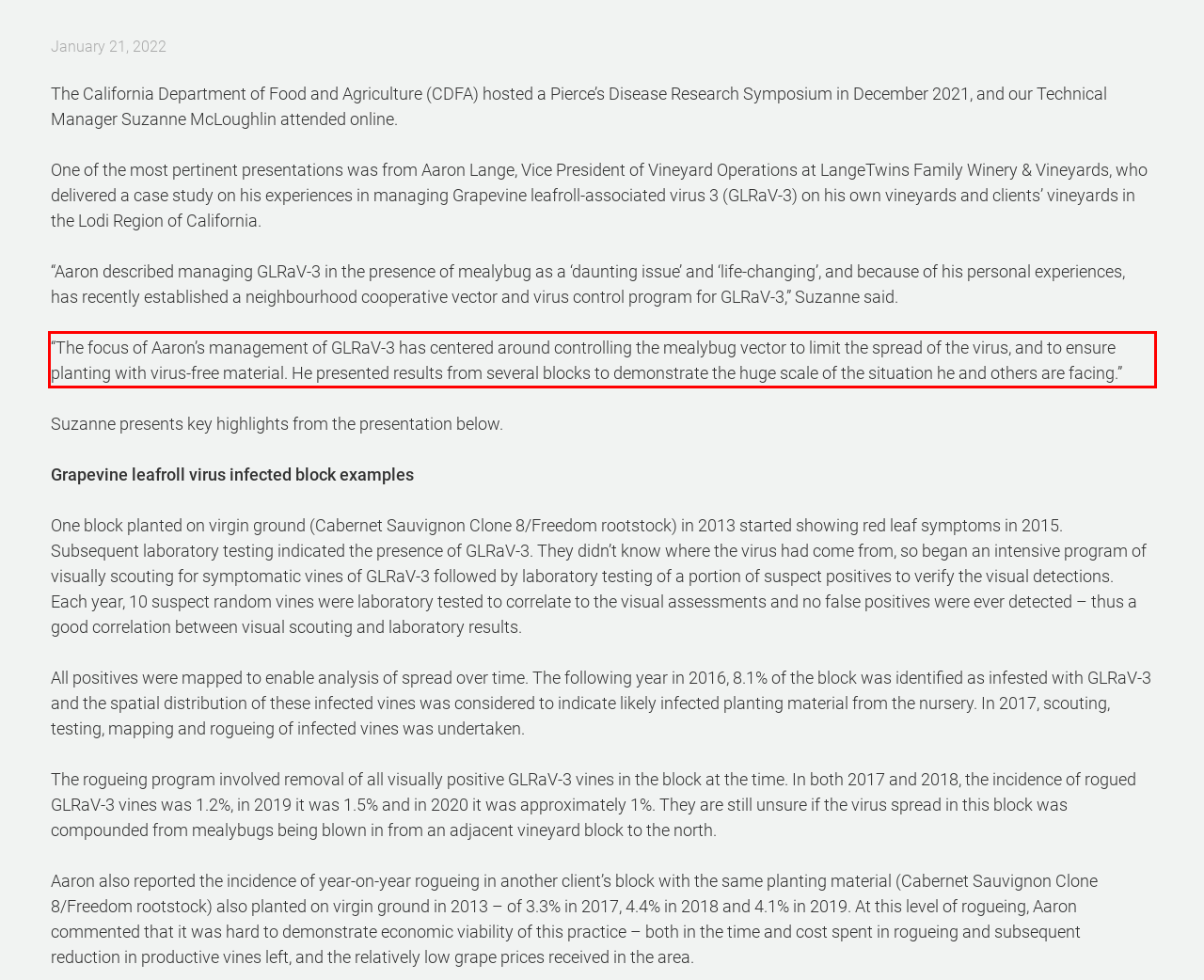Perform OCR on the text inside the red-bordered box in the provided screenshot and output the content.

“The focus of Aaron’s management of GLRaV-3 has centered around controlling the mealybug vector to limit the spread of the virus, and to ensure planting with virus-free material. He presented results from several blocks to demonstrate the huge scale of the situation he and others are facing.”